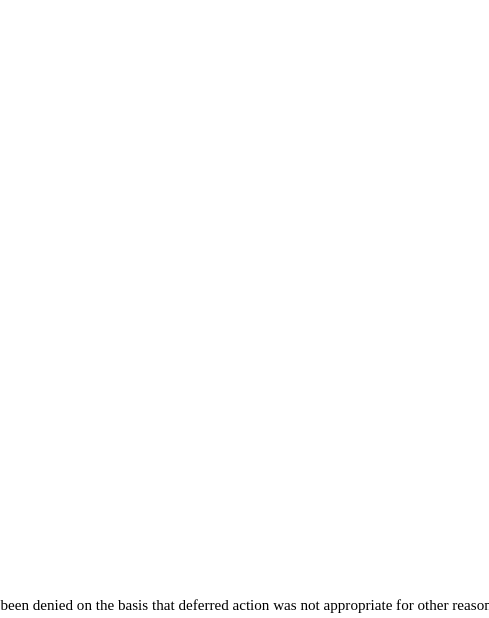Use a single word or phrase to answer the following:
What is the concern with DACA denials?

Potential injustices